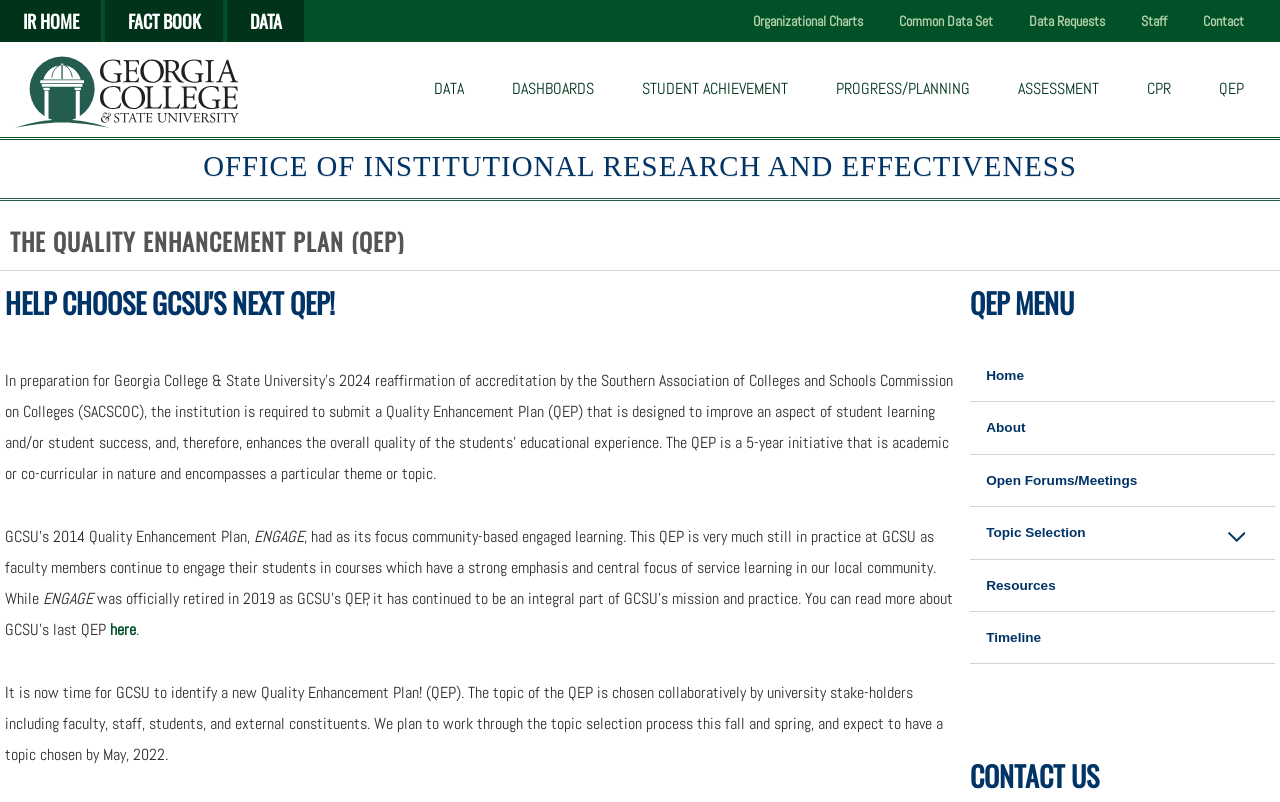Reply to the question with a single word or phrase:
What are the different sections available in the QEP menu?

Home, About, Open Forums/Meetings, Resources, Timeline